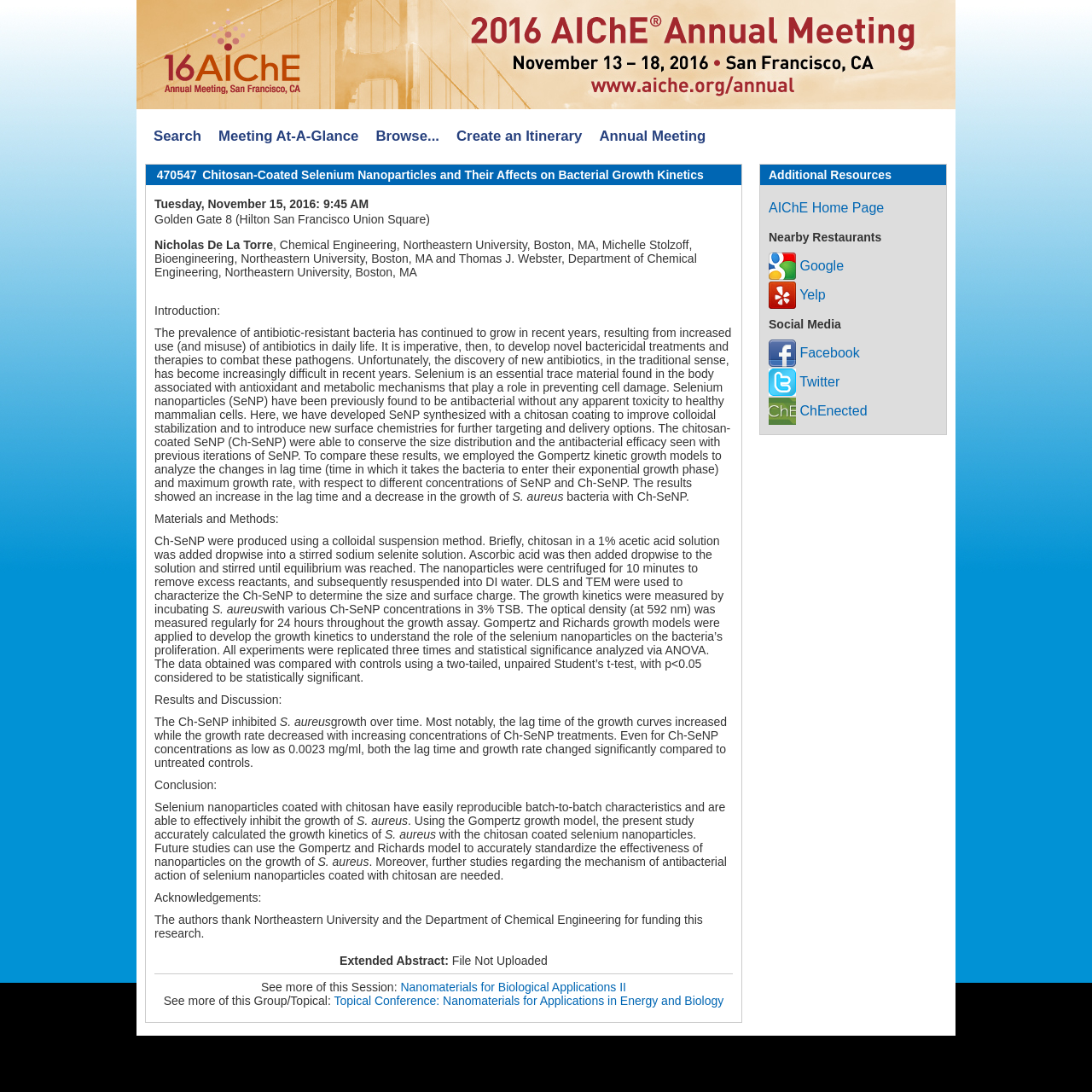Answer the question below with a single word or a brief phrase: 
What is the topic of the abstract?

Chitosan-Coated Selenium Nanoparticles